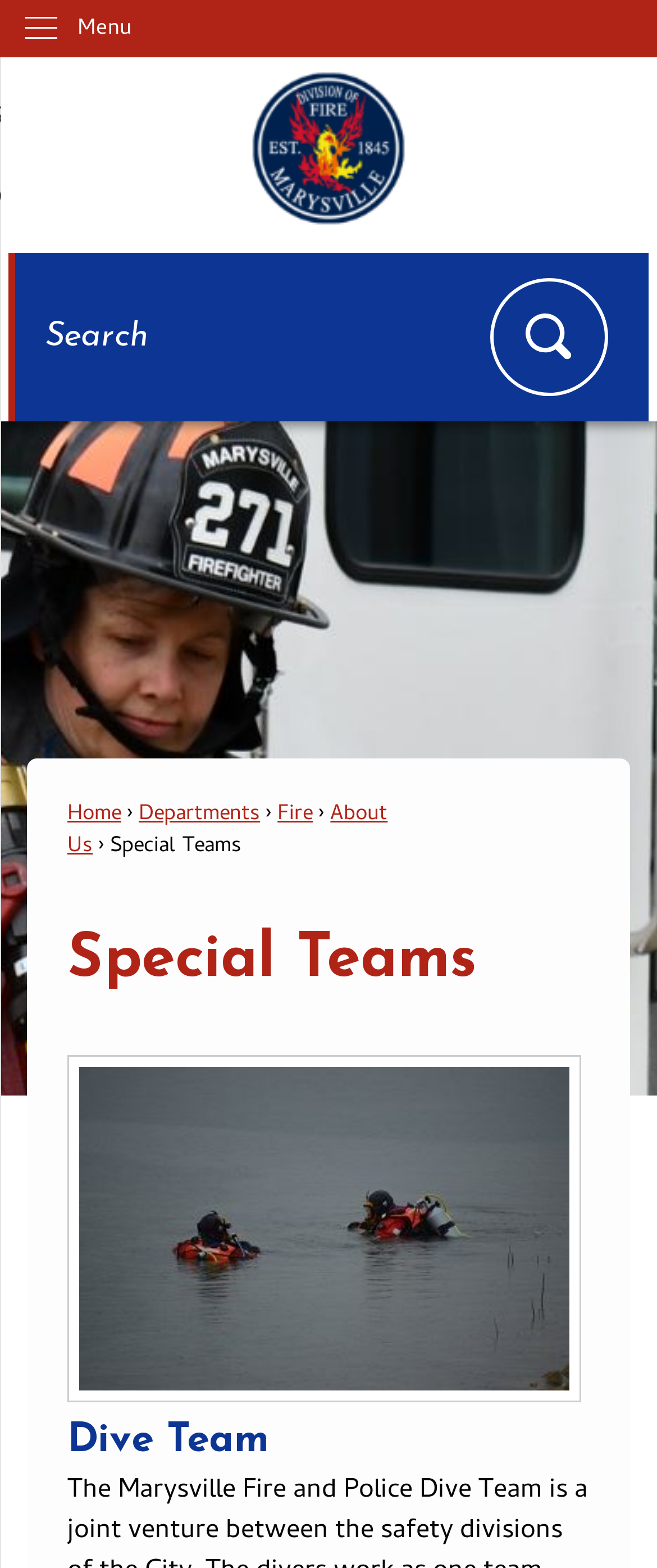Kindly respond to the following question with a single word or a brief phrase: 
What is the name of the fire department?

Marysville OH Fire